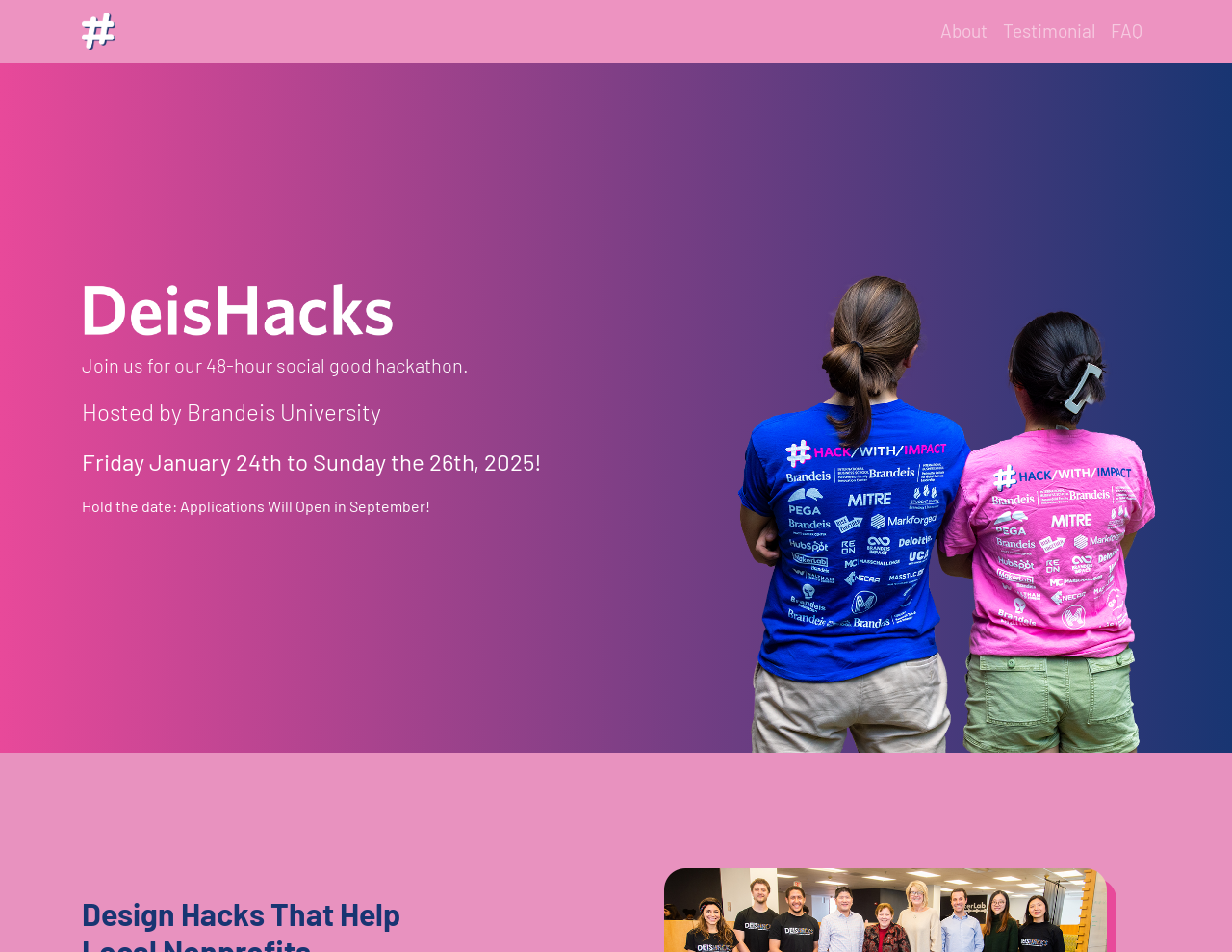Reply to the question below using a single word or brief phrase:
What is the host of the event?

Brandeis University